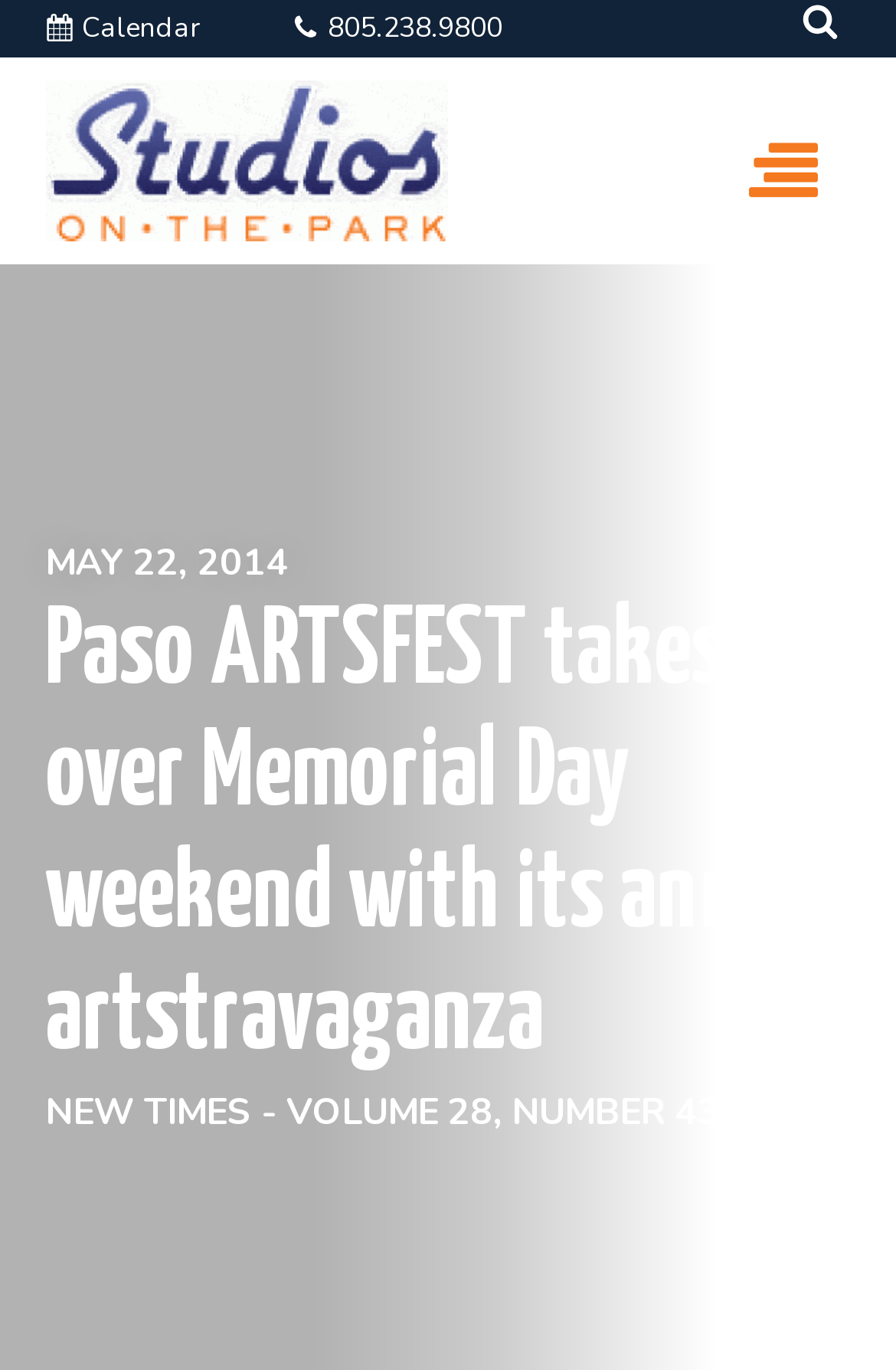Provide a comprehensive description of the webpage.

The webpage appears to be an event page for Paso ARTSFEST, an annual art festival taking place over Memorial Day weekend. 

At the top left, there is a link to a calendar, accompanied by a small calendar icon. To the right of the calendar link, there is a phone number, 805.238.9800, with a small phone icon next to it. 

On the top right, there is a search button with a search icon. 

Below the top section, there is a large heading that reads "Paso ARTSFEST takes over Memorial Day weekend with its annual artstravaganza". 

Under the heading, there is a date "MAY 22, 2014" displayed prominently. 

Further down, there is a text "NEW TIMES - VOLUME 28, NUMBER 43", which appears to be a publication information or a reference to a news article. 

There is also an unidentified link on the left side of the page, but its purpose is unclear.